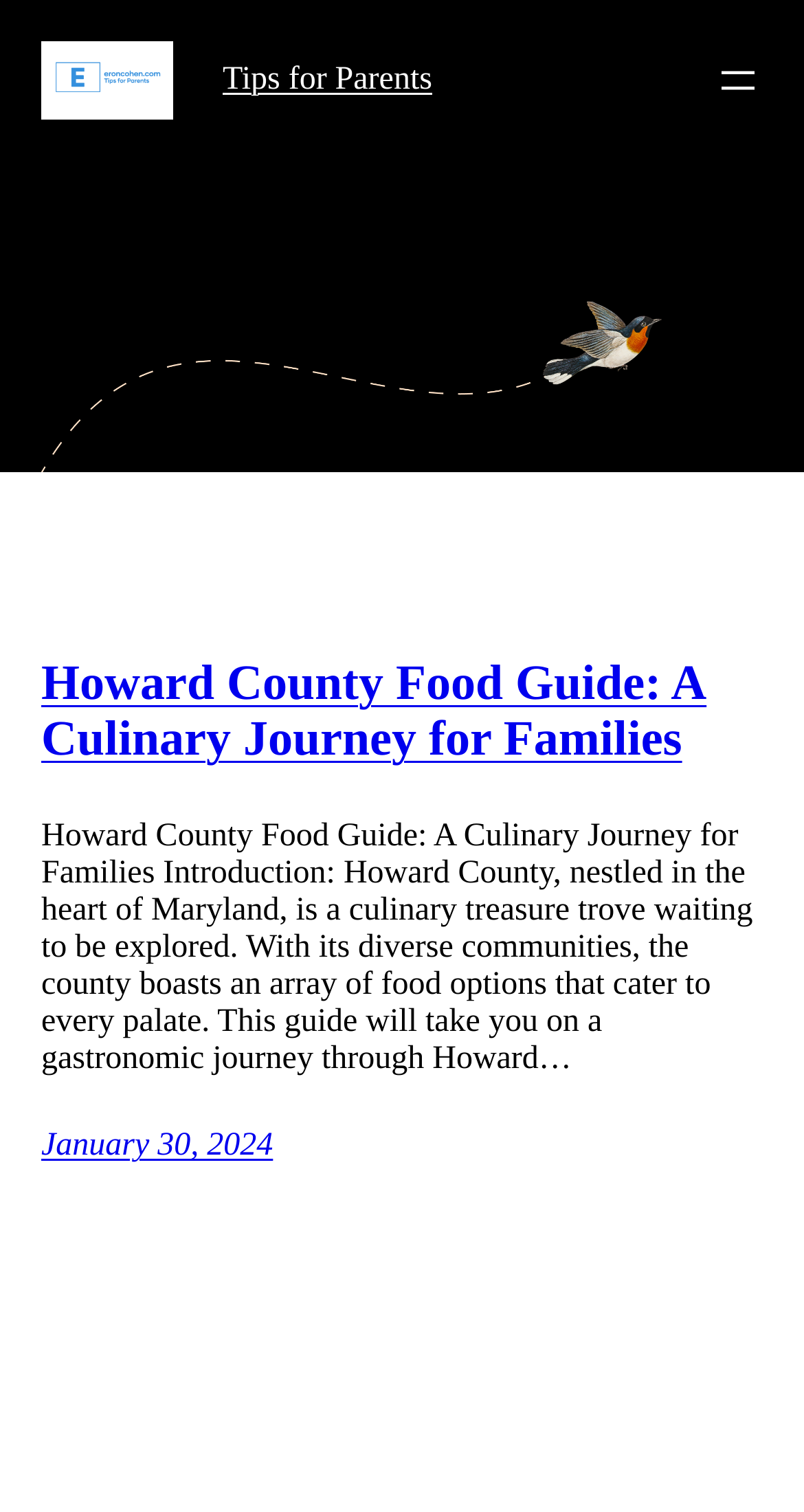Respond with a single word or short phrase to the following question: 
What is the topic of the article?

Howard County Food Guide